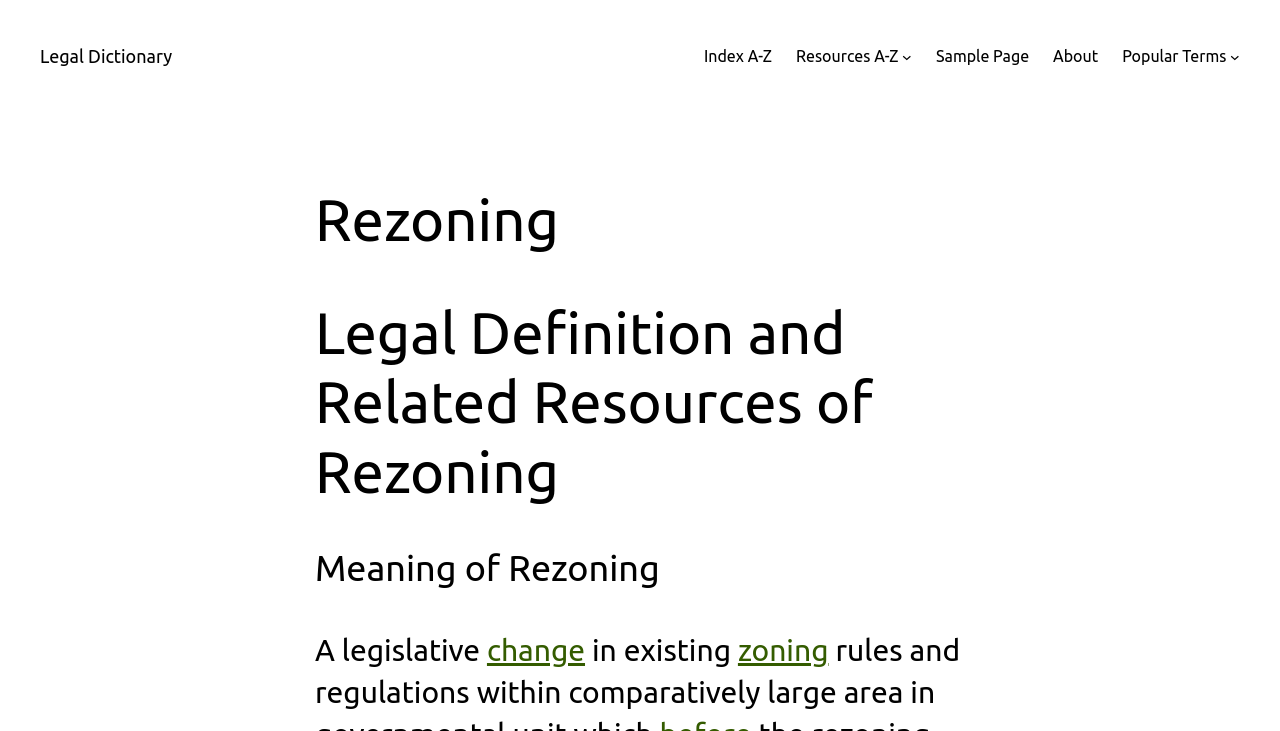Extract the bounding box coordinates for the UI element described by the text: "Popular Terms". The coordinates should be in the form of [left, top, right, bottom] with values between 0 and 1.

[0.877, 0.06, 0.958, 0.095]